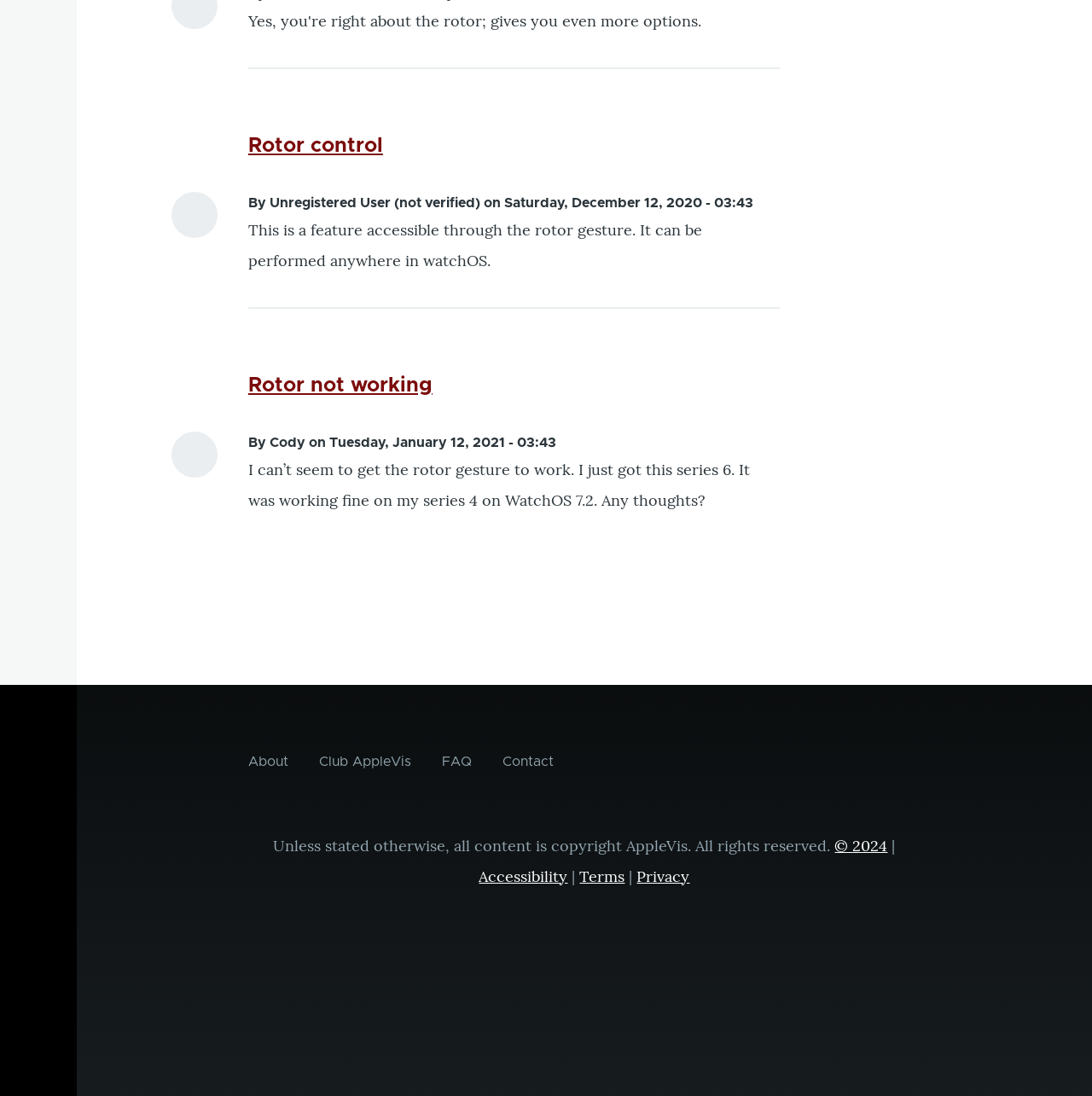Identify the bounding box of the UI element described as follows: "Accessibility". Provide the coordinates as four float numbers in the range of 0 to 1 [left, top, right, bottom].

[0.439, 0.791, 0.52, 0.809]